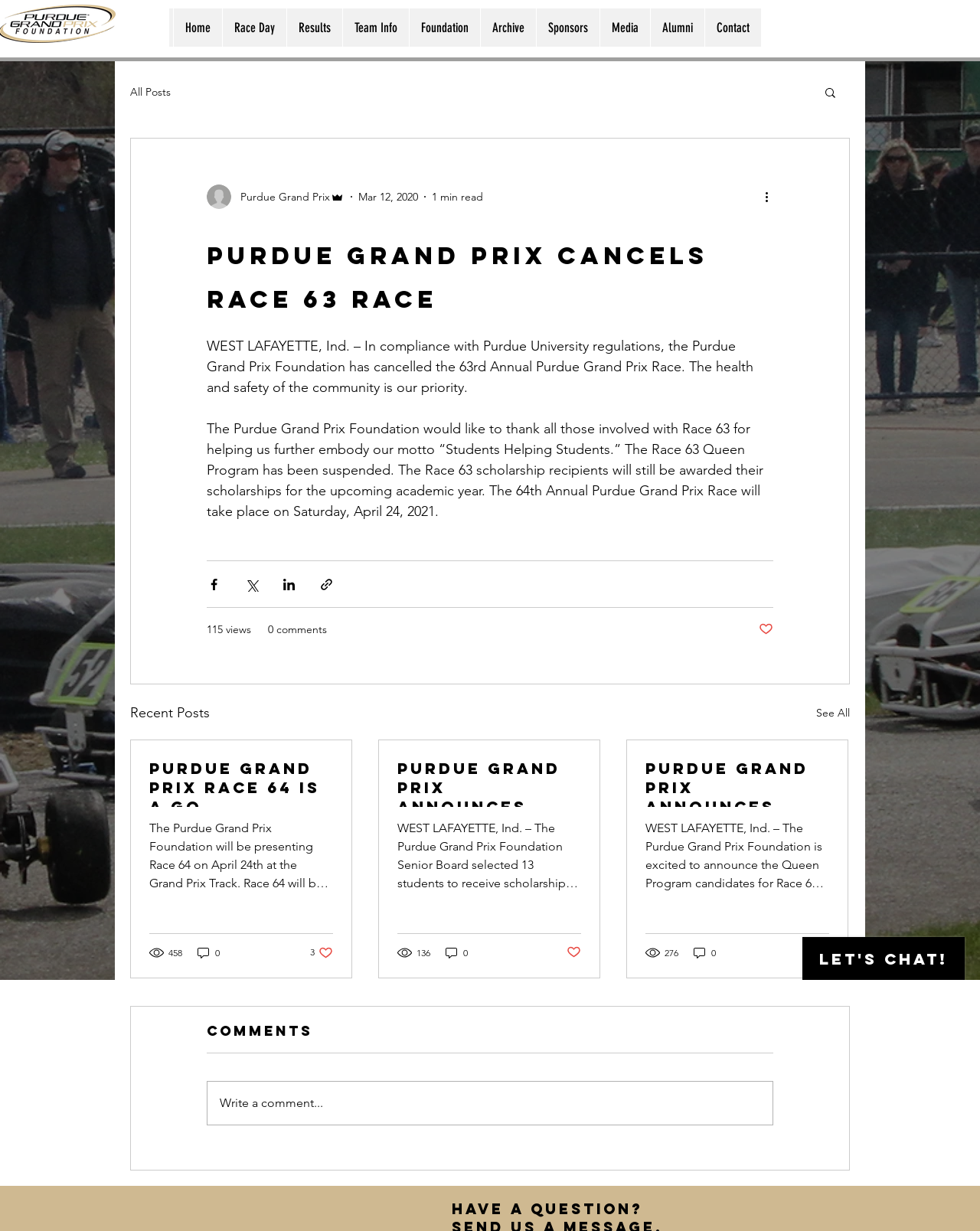Find the bounding box coordinates of the area that needs to be clicked in order to achieve the following instruction: "Write a comment...". The coordinates should be specified as four float numbers between 0 and 1, i.e., [left, top, right, bottom].

[0.212, 0.879, 0.788, 0.914]